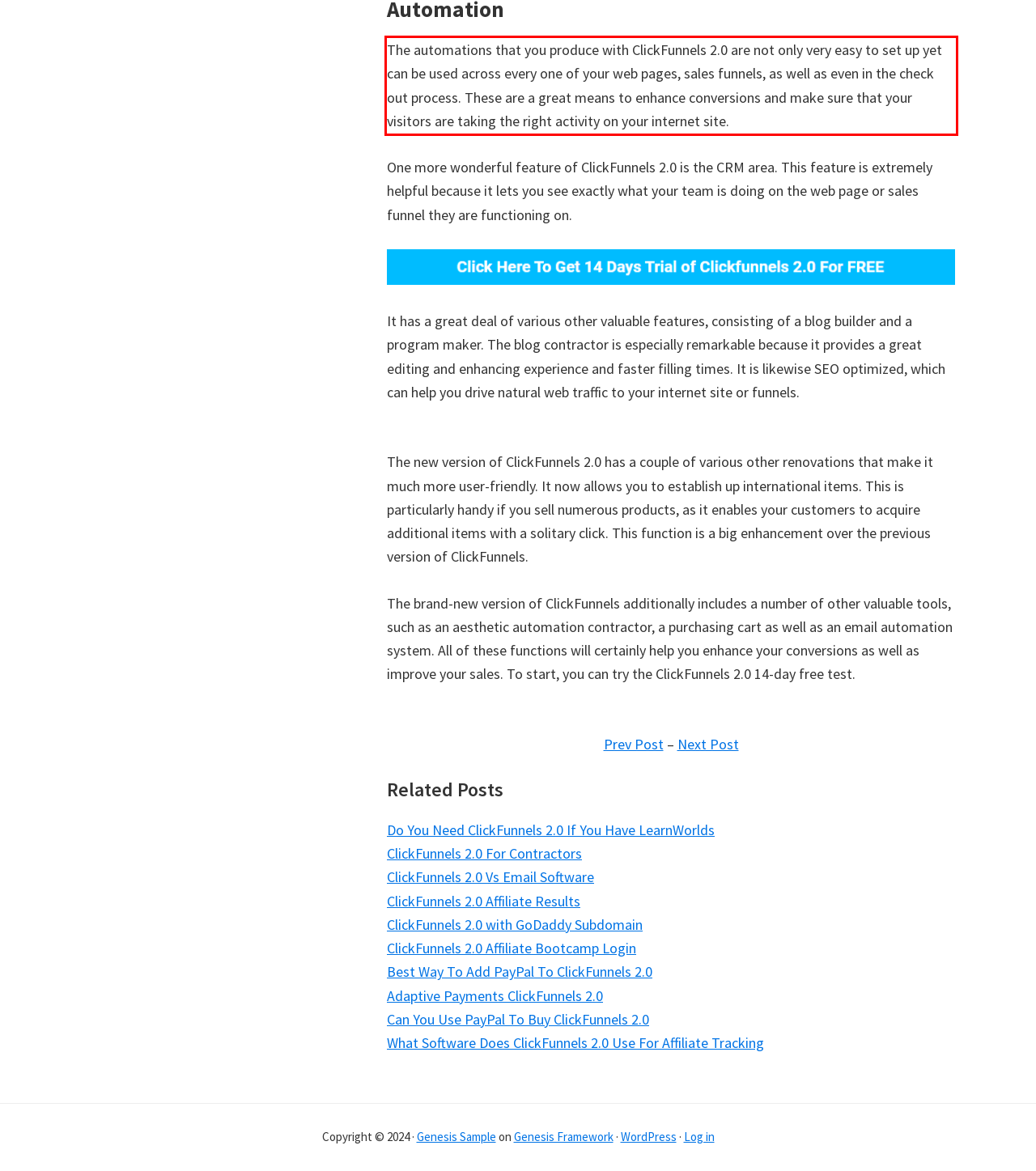Please perform OCR on the text within the red rectangle in the webpage screenshot and return the text content.

The automations that you produce with ClickFunnels 2.0 are not only very easy to set up yet can be used across every one of your web pages, sales funnels, as well as even in the check out process. These are a great means to enhance conversions and make sure that your visitors are taking the right activity on your internet site.